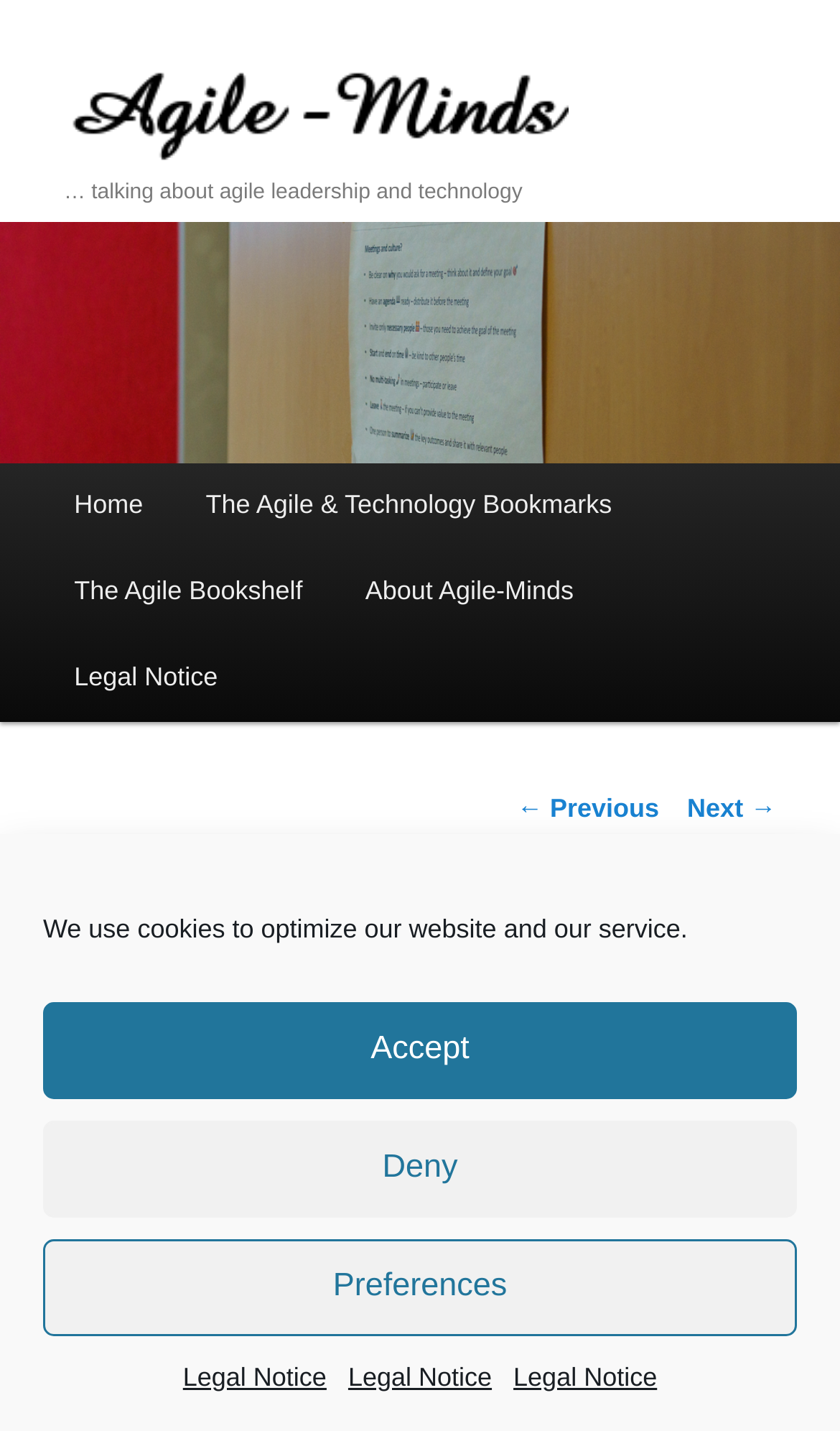Utilize the details in the image to thoroughly answer the following question: What is the date of the latest article?

I found the date of the latest article by looking at the link element with the text 'November 16, 2011' under the 'Posted on' text, which suggests that it is the date of the latest article.